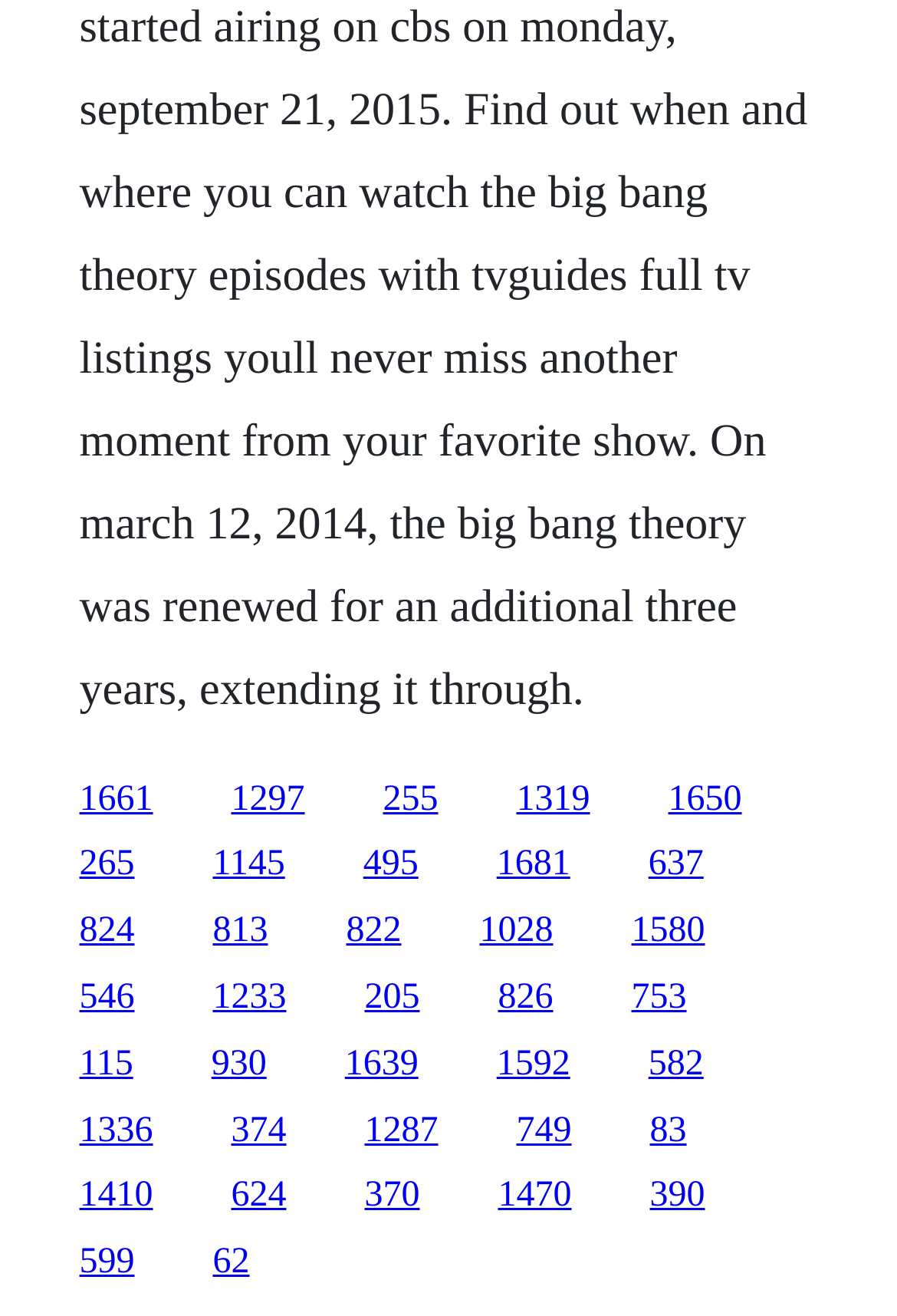What is the horizontal position of the last link? Analyze the screenshot and reply with just one word or a short phrase.

0.723